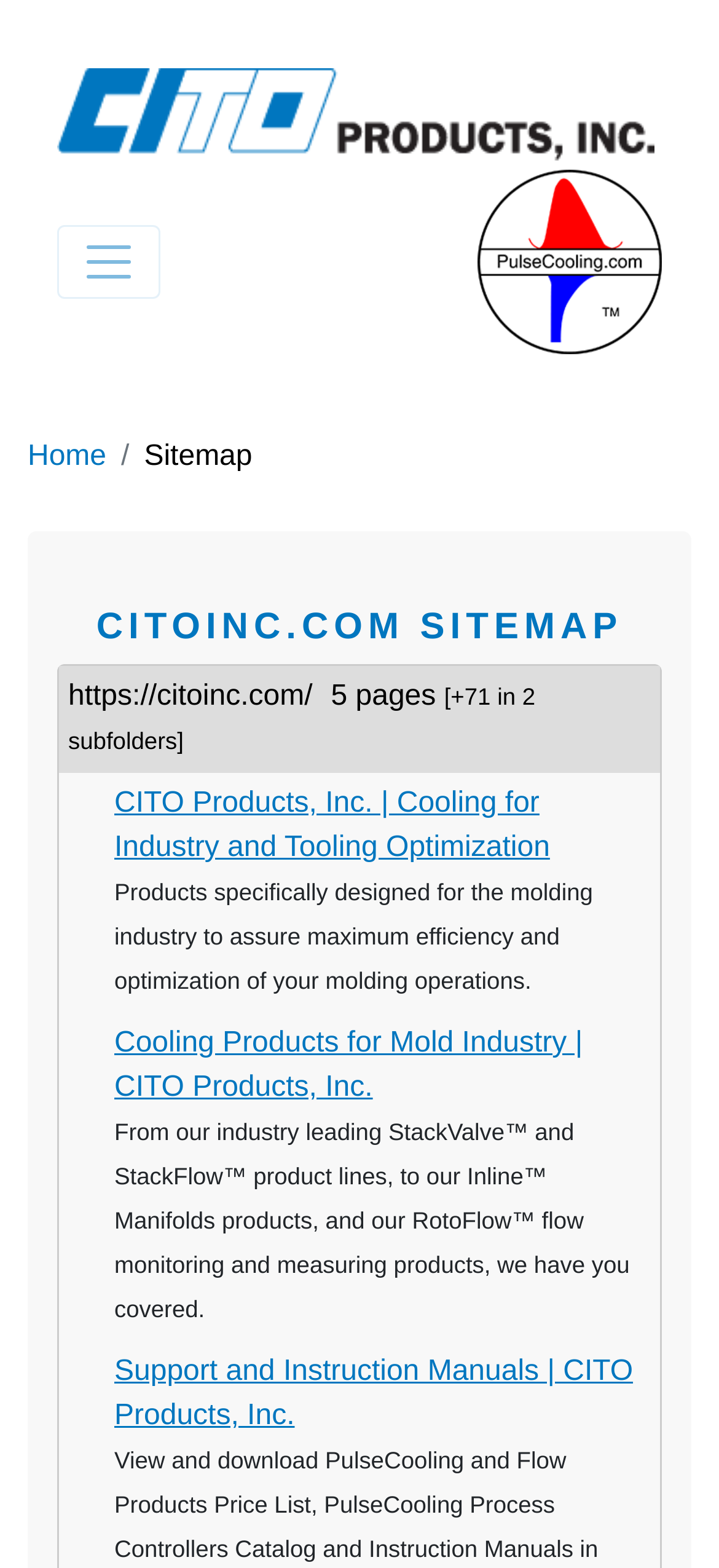Provide a brief response using a word or short phrase to this question:
What is the purpose of the products designed for the molding industry?

maximum efficiency and optimization